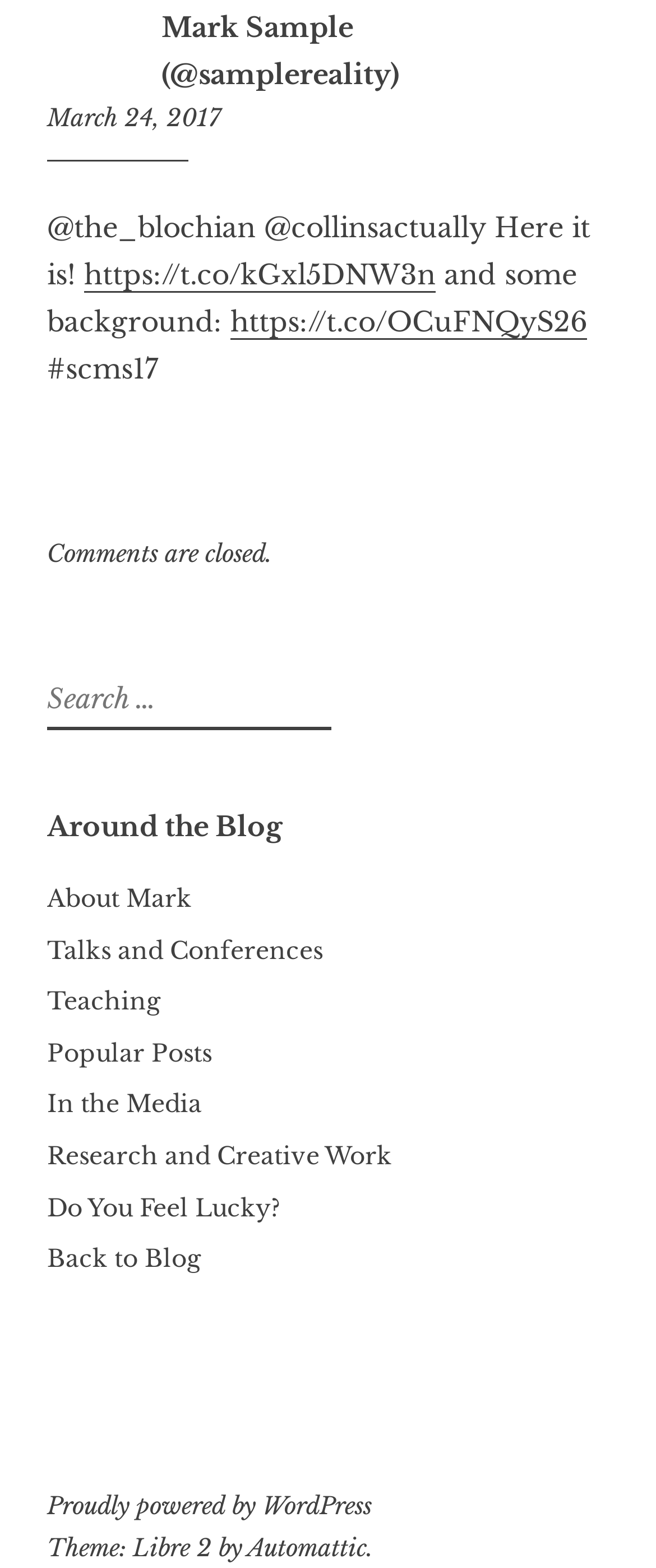Is commenting allowed on the article?
Using the image provided, answer with just one word or phrase.

No